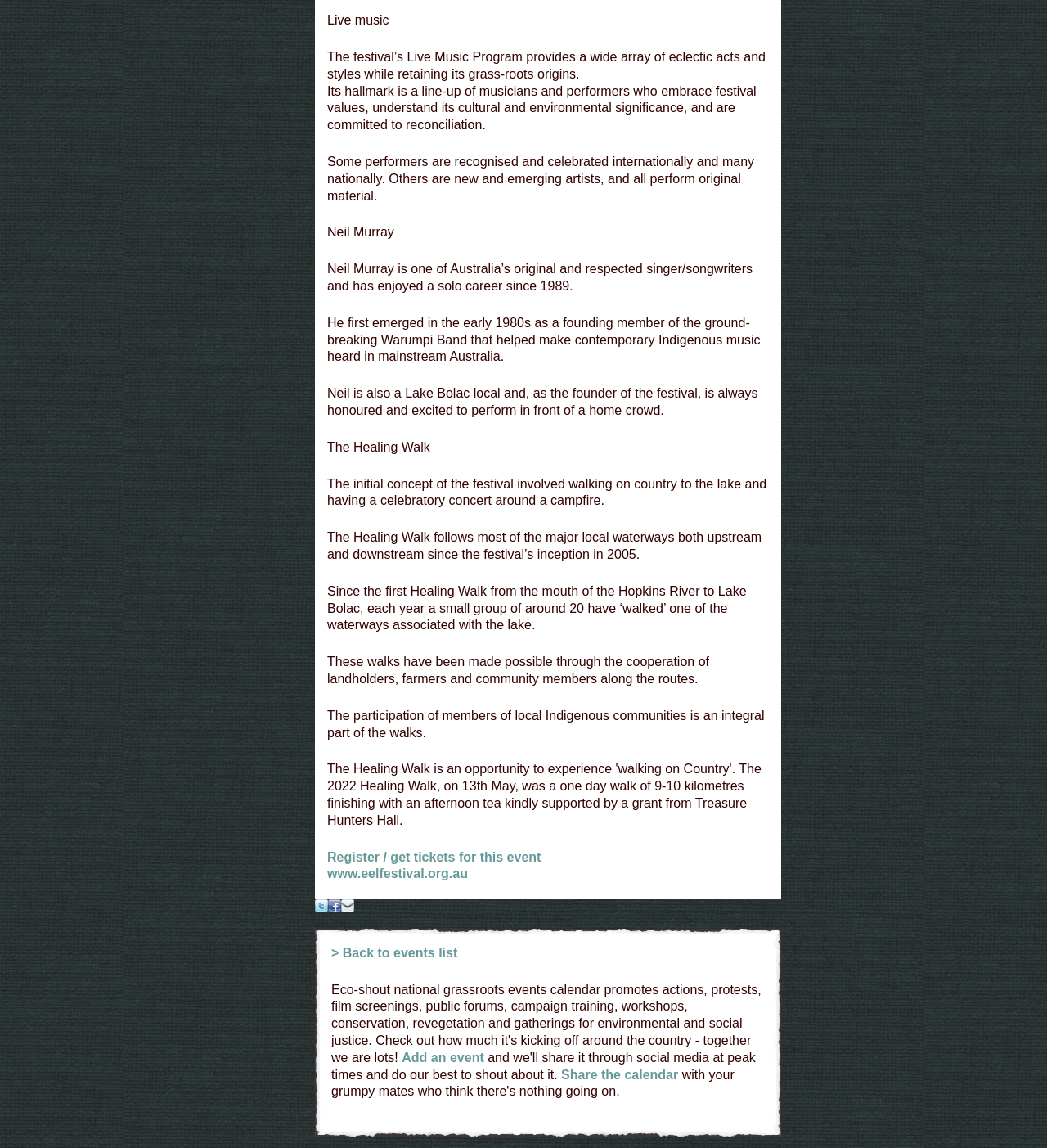What is the name of the singer/songwriter mentioned?
Look at the image and answer with only one word or phrase.

Neil Murray